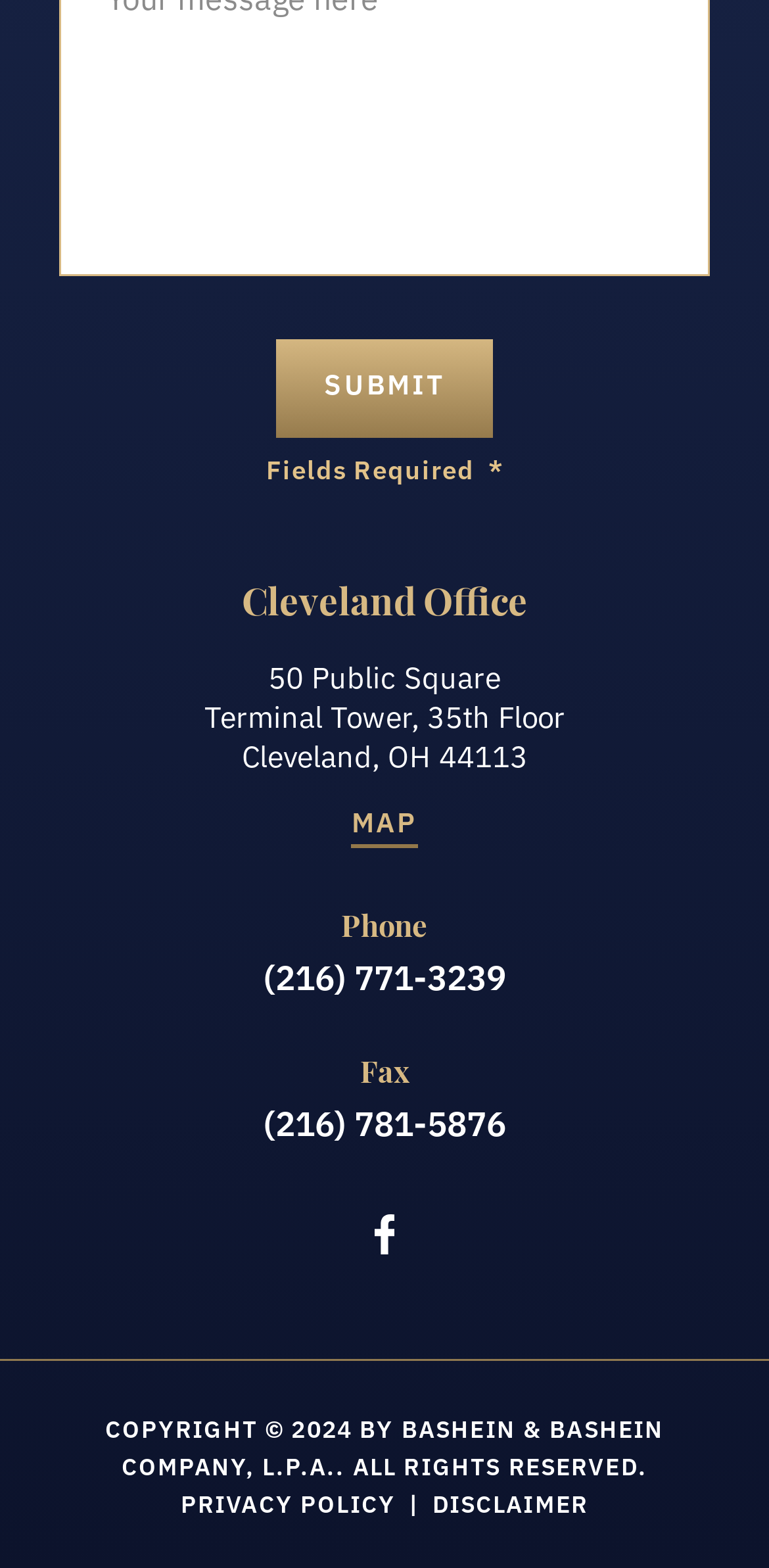Show the bounding box coordinates for the HTML element as described: "Bunk Beds".

None